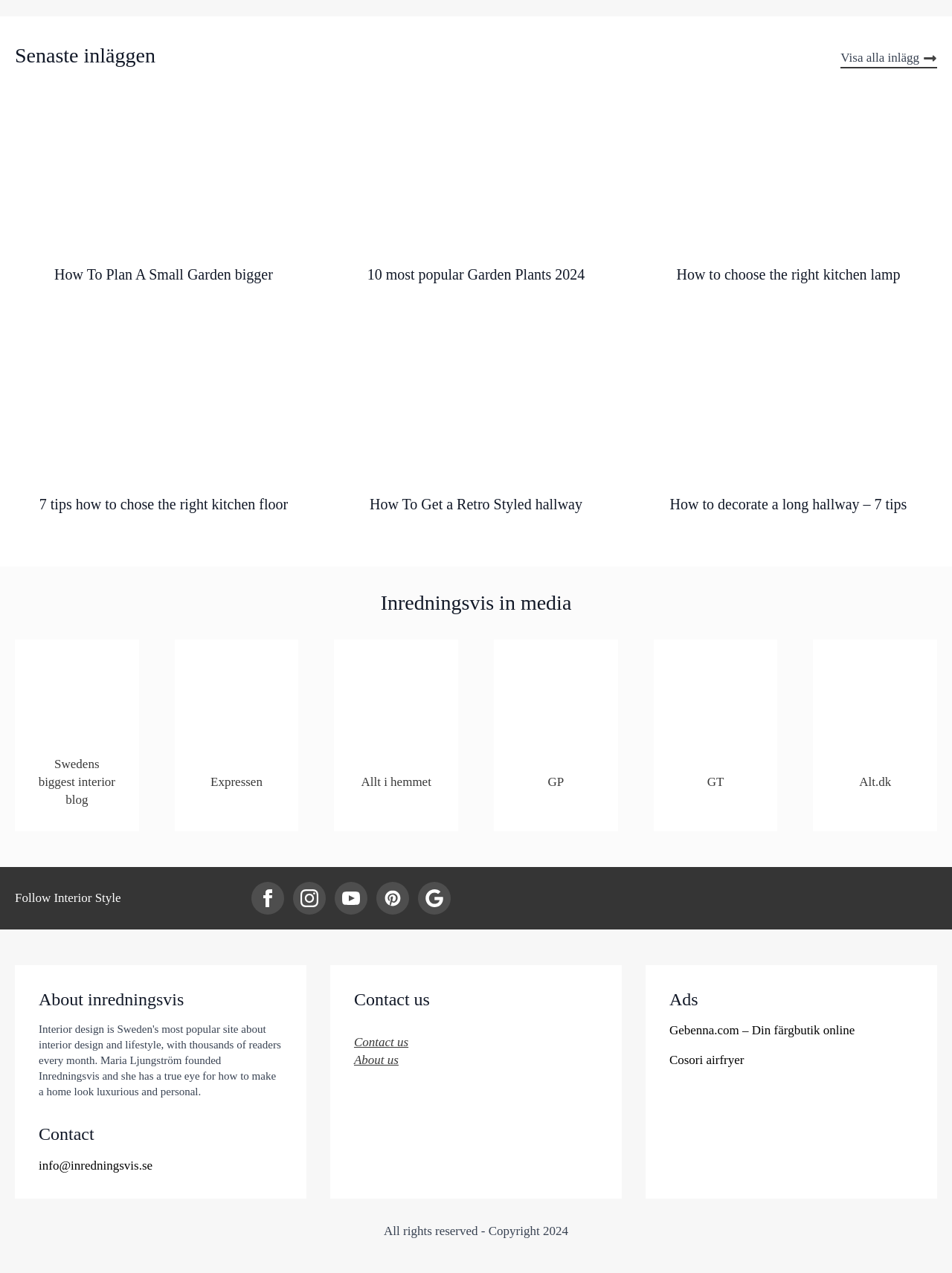Identify and provide the bounding box coordinates of the UI element described: "Swedens biggest interior blog". The coordinates should be formatted as [left, top, right, bottom], with each number being a float between 0 and 1.

[0.016, 0.502, 0.146, 0.653]